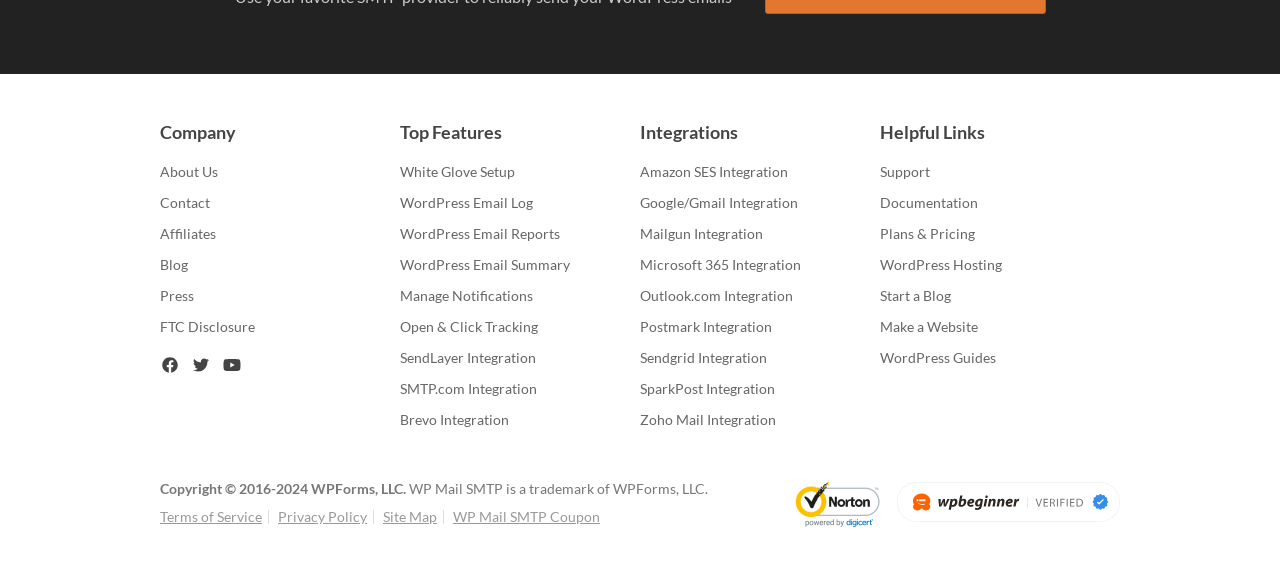What is the company name?
Provide a thorough and detailed answer to the question.

The company name is mentioned as 'Company' in the top-left corner of the webpage, and it is linked to 'About Us' and other related pages, indicating that it is the main company name.